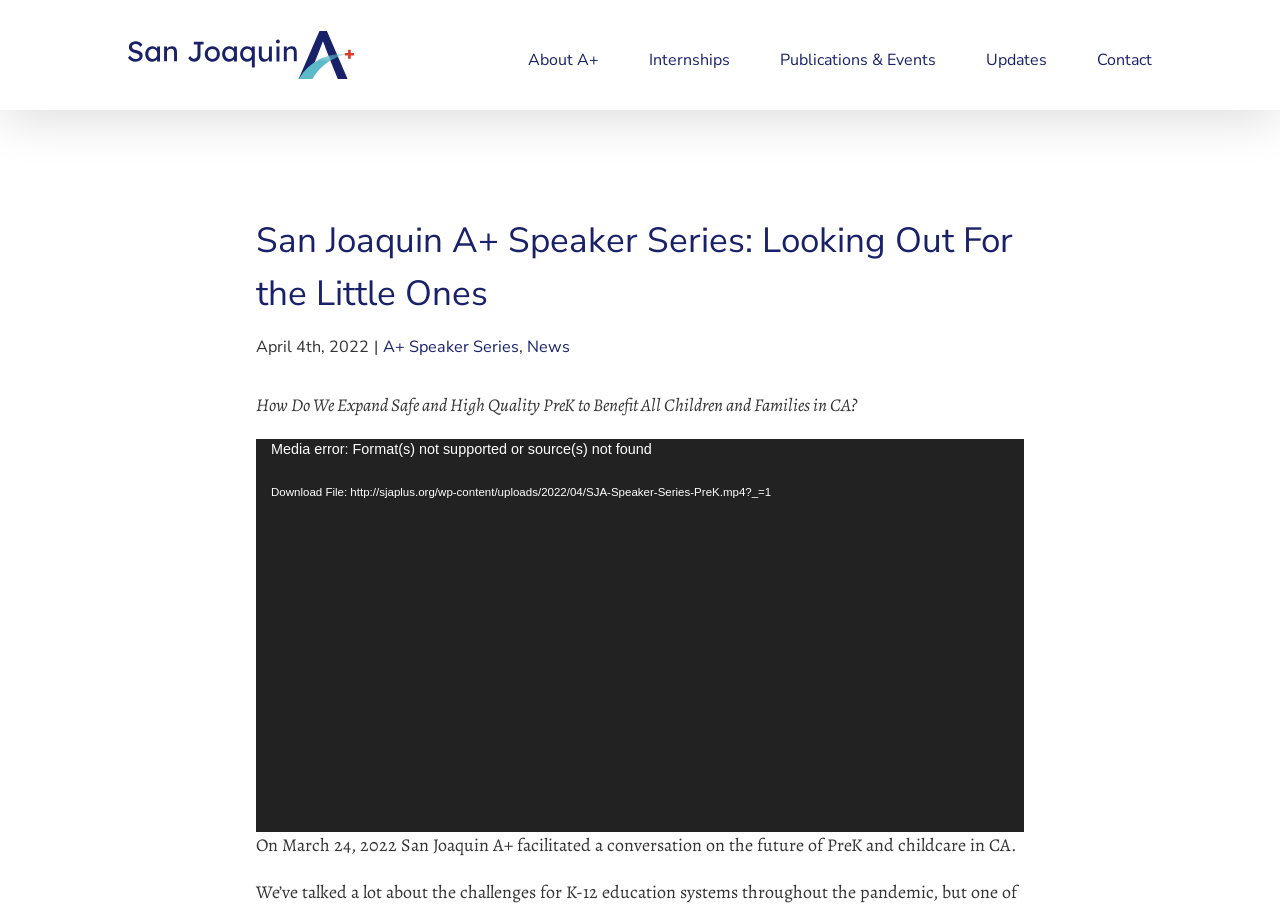Find the bounding box coordinates of the clickable area required to complete the following action: "Go to About A+".

[0.412, 0.026, 0.468, 0.108]